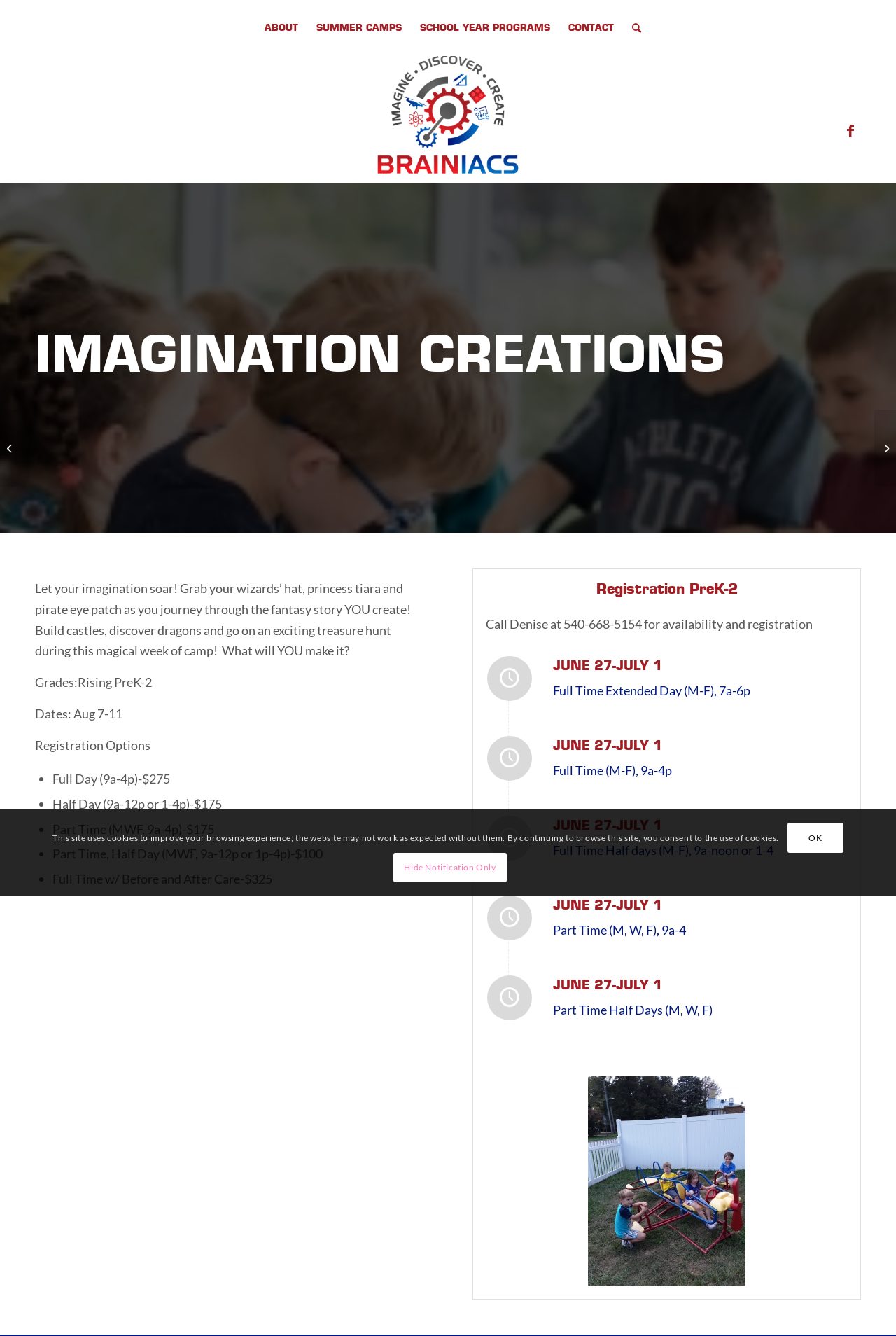Provide a one-word or short-phrase answer to the question:
What is the age range for the summer camp?

Rising PreK-2